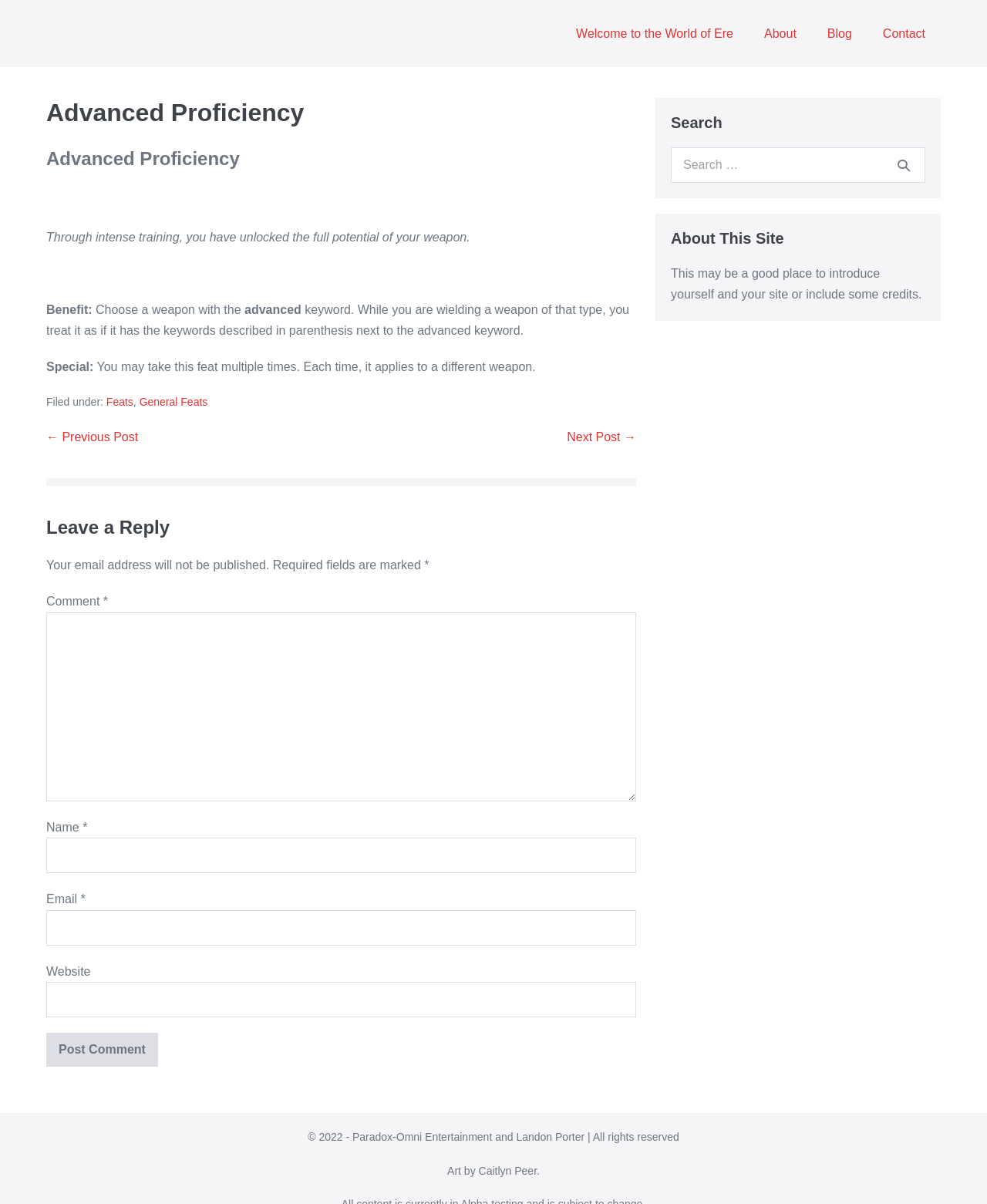What is the name of the website's author?
Examine the image closely and answer the question with as much detail as possible.

The website's author is mentioned in the footer section, where it states '© 2022 - Paradox-Omni Entertainment and Landon Porter | All rights reserved'. This indicates that Landon Porter is one of the authors or owners of the website.